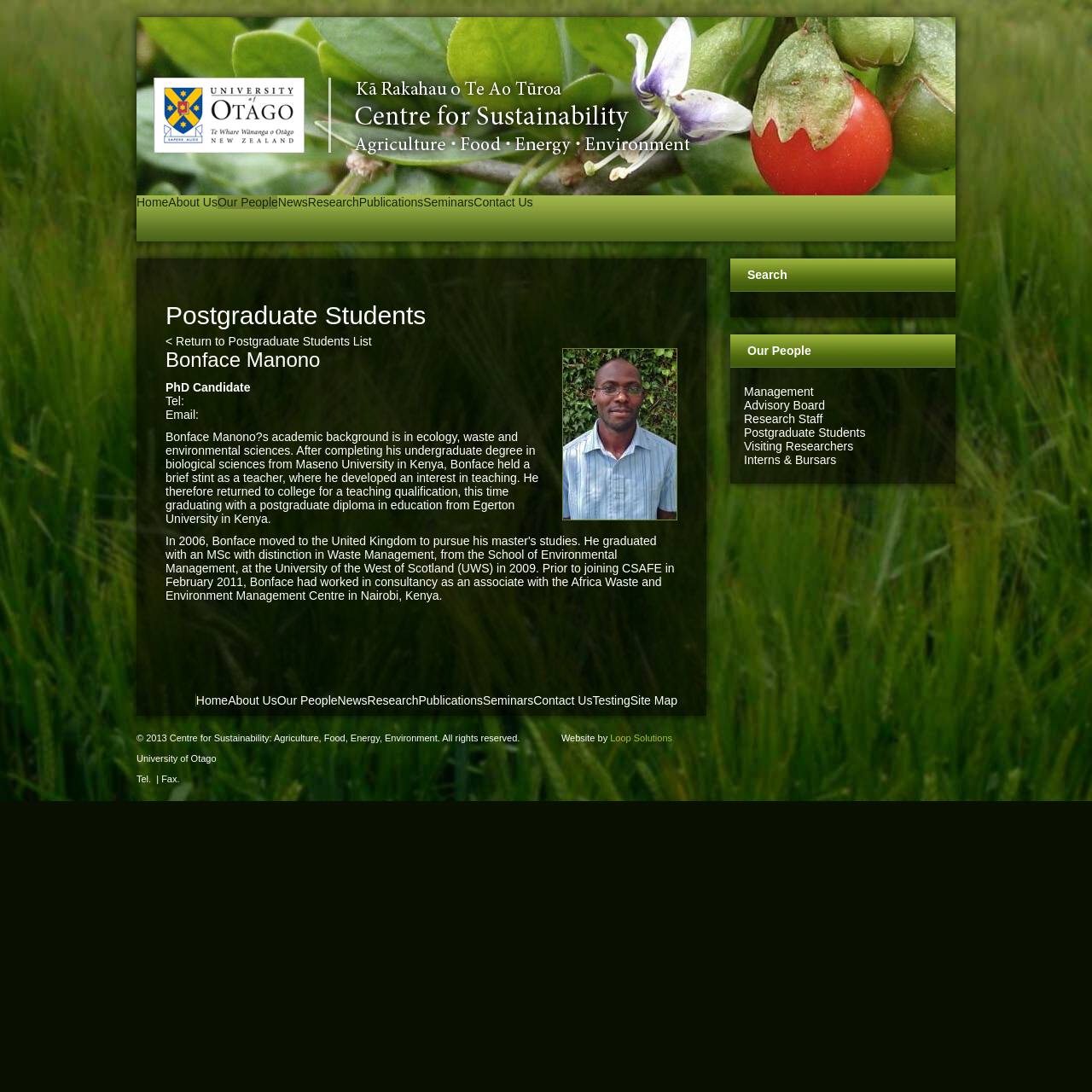Provide your answer in one word or a succinct phrase for the question: 
What is the academic background of Bonface Manono?

Ecology, waste and environmental sciences